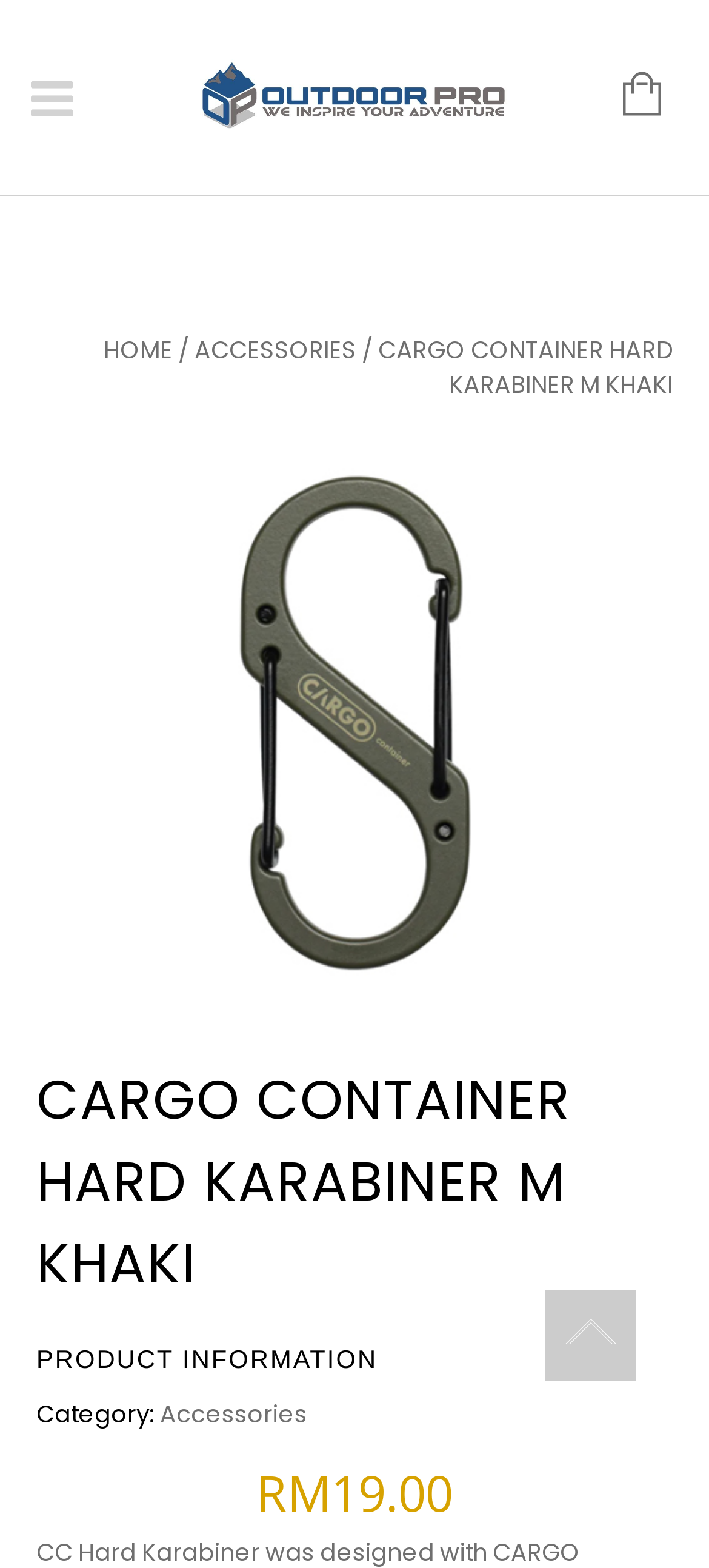Provide an in-depth caption for the elements present on the webpage.

The webpage is about the product "CC Hard Karabiner" from Cargo Container, with a focus on the khaki color variant. At the top, there is a navigation bar with a breadcrumb trail, showing the path from "HOME" to "ACCESSORIES" to the current product page. Below the navigation bar, there is a prominent link to the product name, accompanied by a large image of the product.

To the top-right, there is a link to the cart, indicating that it is currently empty with a total of RM0.00. On the top-left, there is a link to the company "Outdoor Pro Gear & Equipment Sdn Bhd", accompanied by a small logo image.

The main content of the page is divided into two sections. The first section is a heading that displays the product name "CARGO CONTAINER HARD KARABINER M KHAKI". The second section is a subheading that reads "PRODUCT INFORMATION". Below this subheading, there are two lines of text: the first line displays the category of the product, which is "Accessories", and the second line shows the price of the product, which is "19.00".

Throughout the page, there are a total of 5 links, 2 images, and 5 static text elements. The layout is clean and organized, making it easy to navigate and find the necessary information about the product.